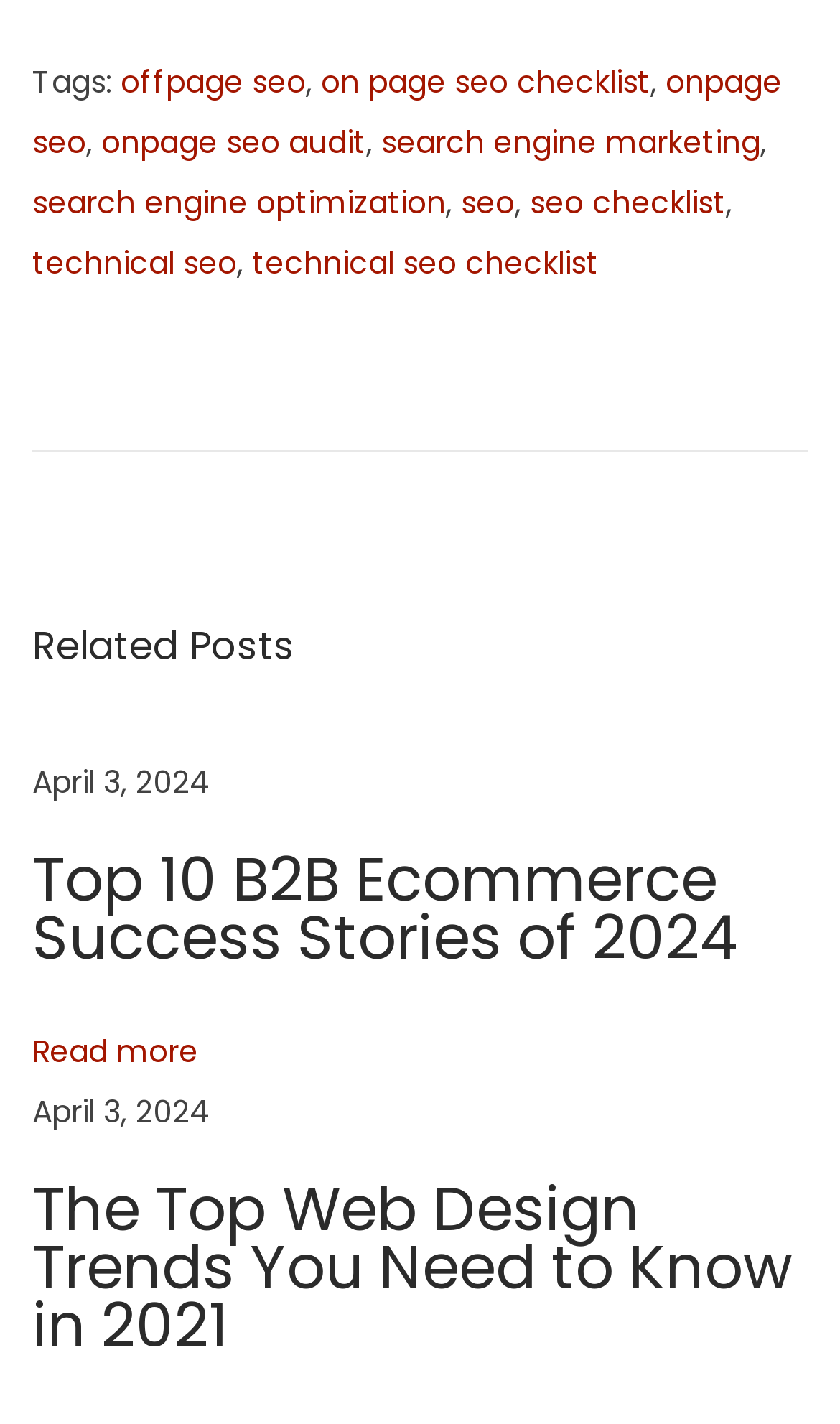Identify the bounding box coordinates of the part that should be clicked to carry out this instruction: "read 'Top 10 B2B Ecommerce Success Stories of 2024'".

[0.038, 0.589, 0.879, 0.688]